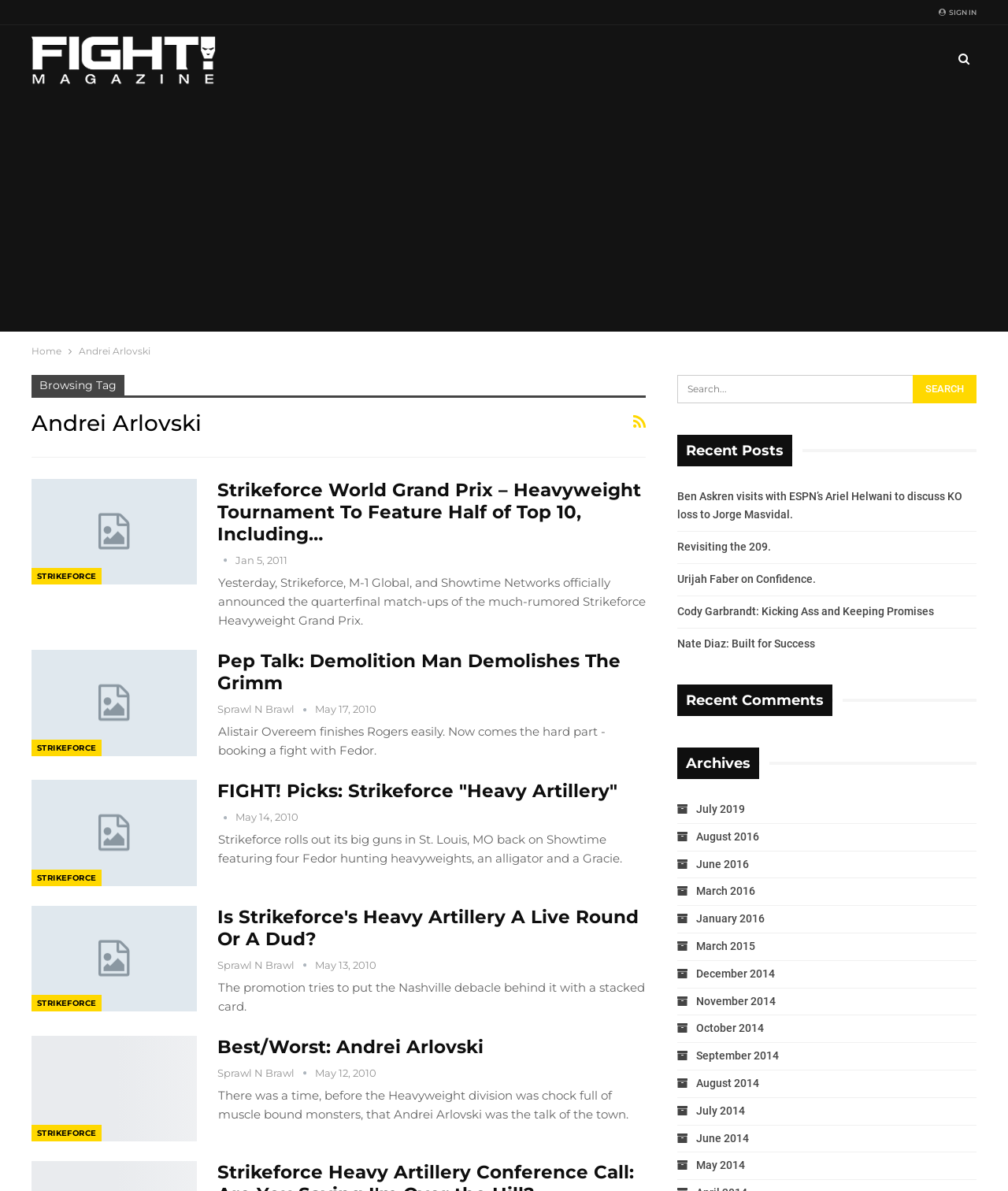How many articles are listed on the webpage?
Using the picture, provide a one-word or short phrase answer.

4